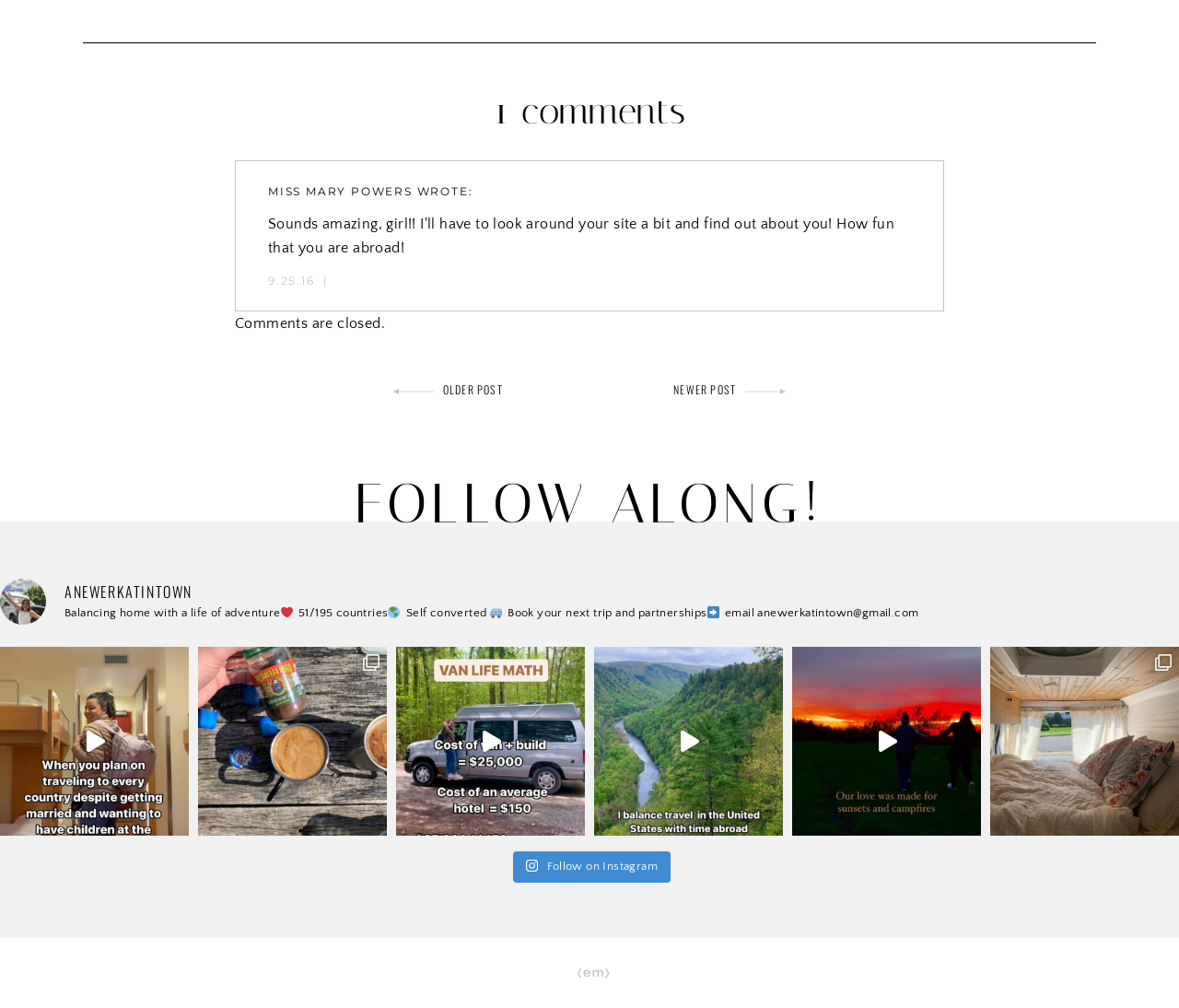From the screenshot, find the bounding box of the UI element matching this description: "Follow on Instagram". Supply the bounding box coordinates in the form [left, top, right, bottom], each a float between 0 and 1.

[0.435, 0.845, 0.569, 0.876]